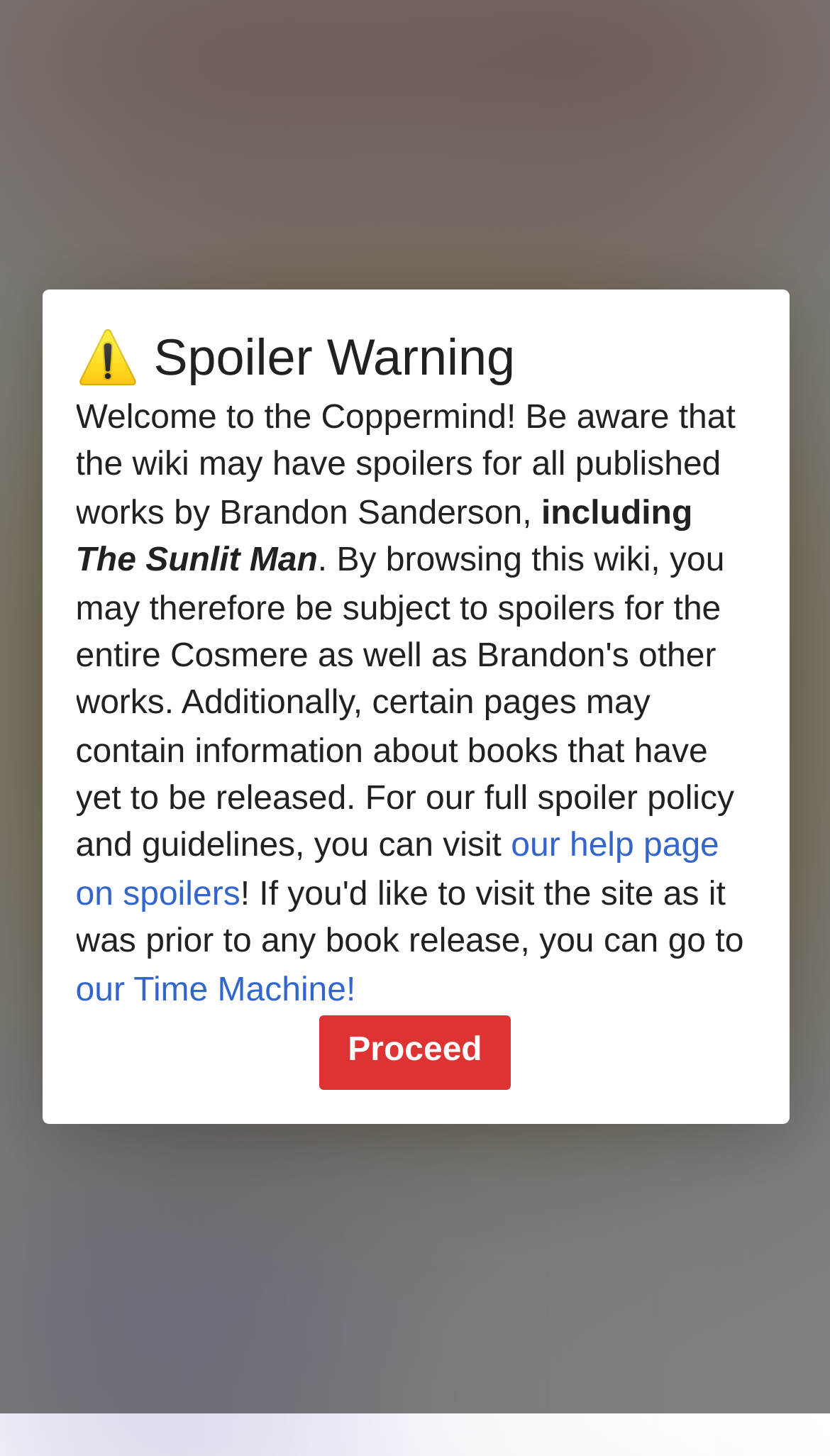What is the warning symbol shown on the webpage?
Refer to the image and answer the question using a single word or phrase.

⚠️